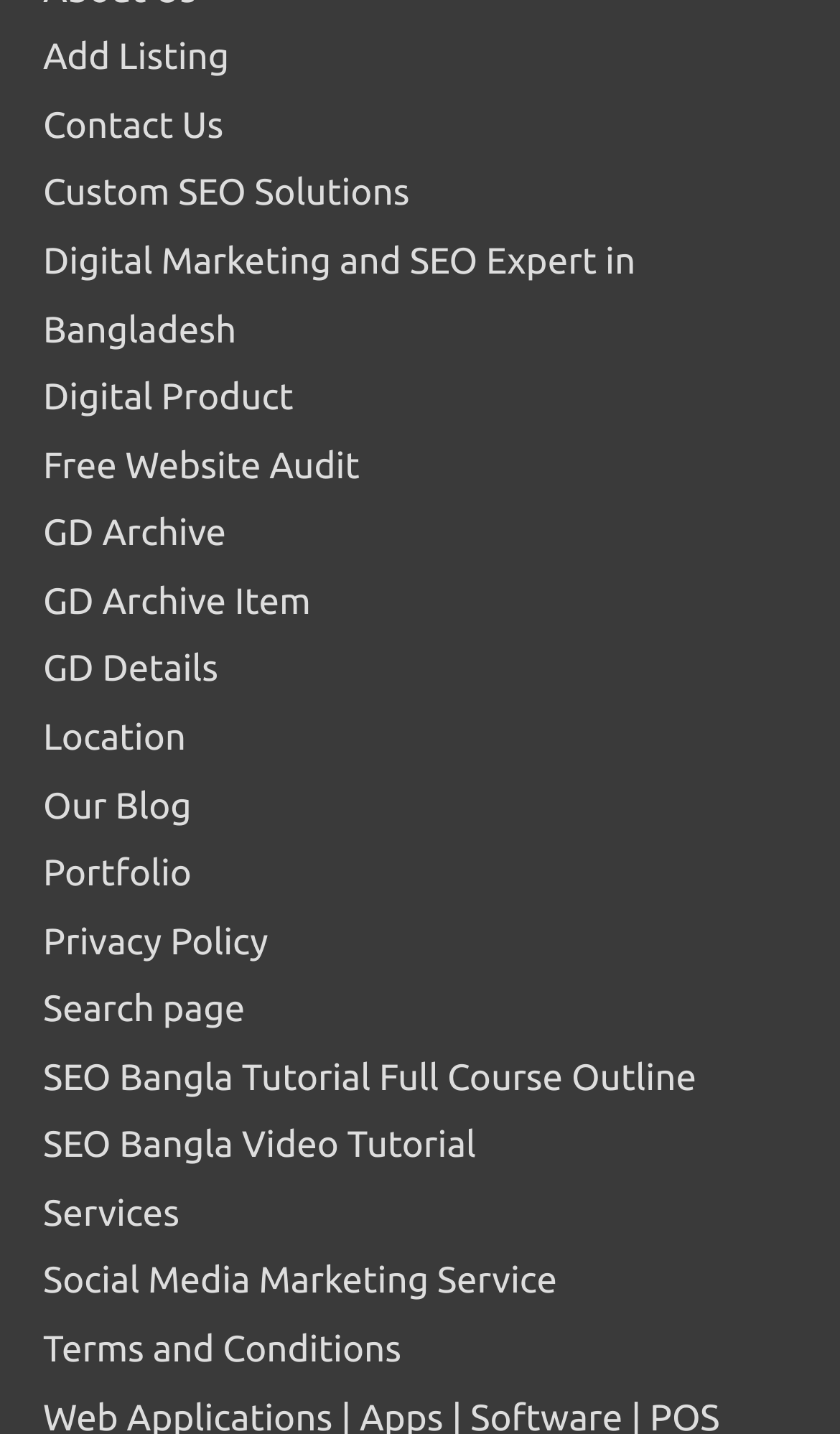Locate the bounding box coordinates of the element that should be clicked to fulfill the instruction: "Read Terms and Conditions".

[0.051, 0.927, 0.478, 0.955]